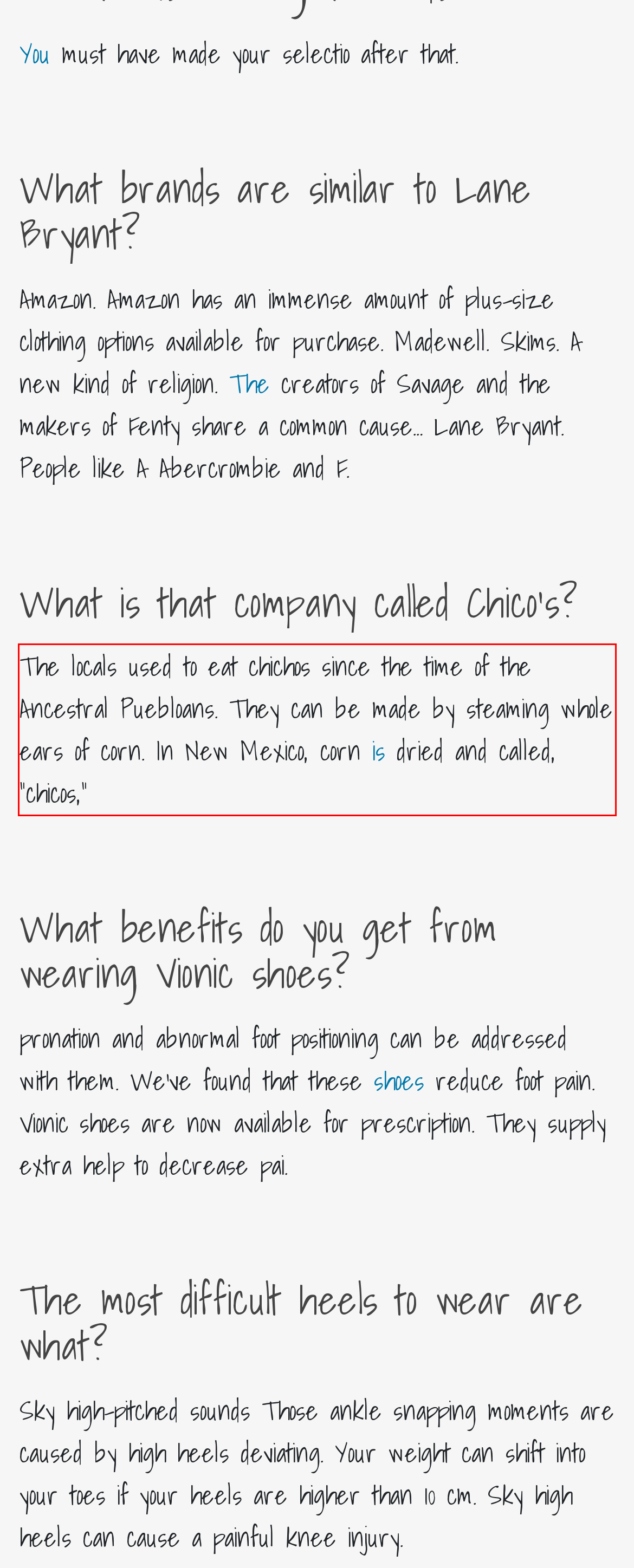Please examine the webpage screenshot and extract the text within the red bounding box using OCR.

The locals used to eat chichos since the time of the Ancestral Puebloans. They can be made by steaming whole ears of corn. In New Mexico, corn is dried and called, “chicos,”